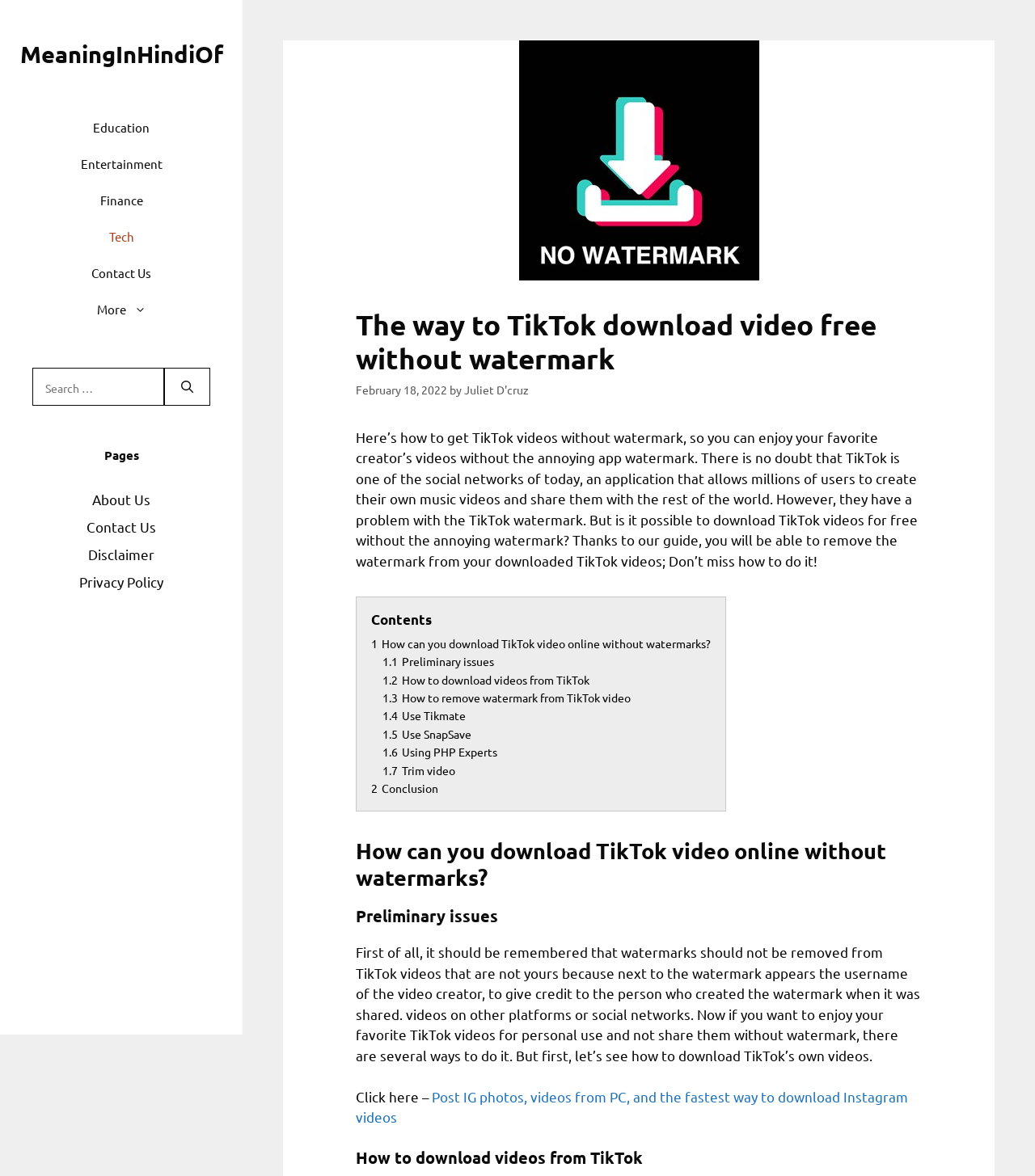Using the description: "1.1 Preliminary issues", identify the bounding box of the corresponding UI element in the screenshot.

[0.37, 0.556, 0.477, 0.569]